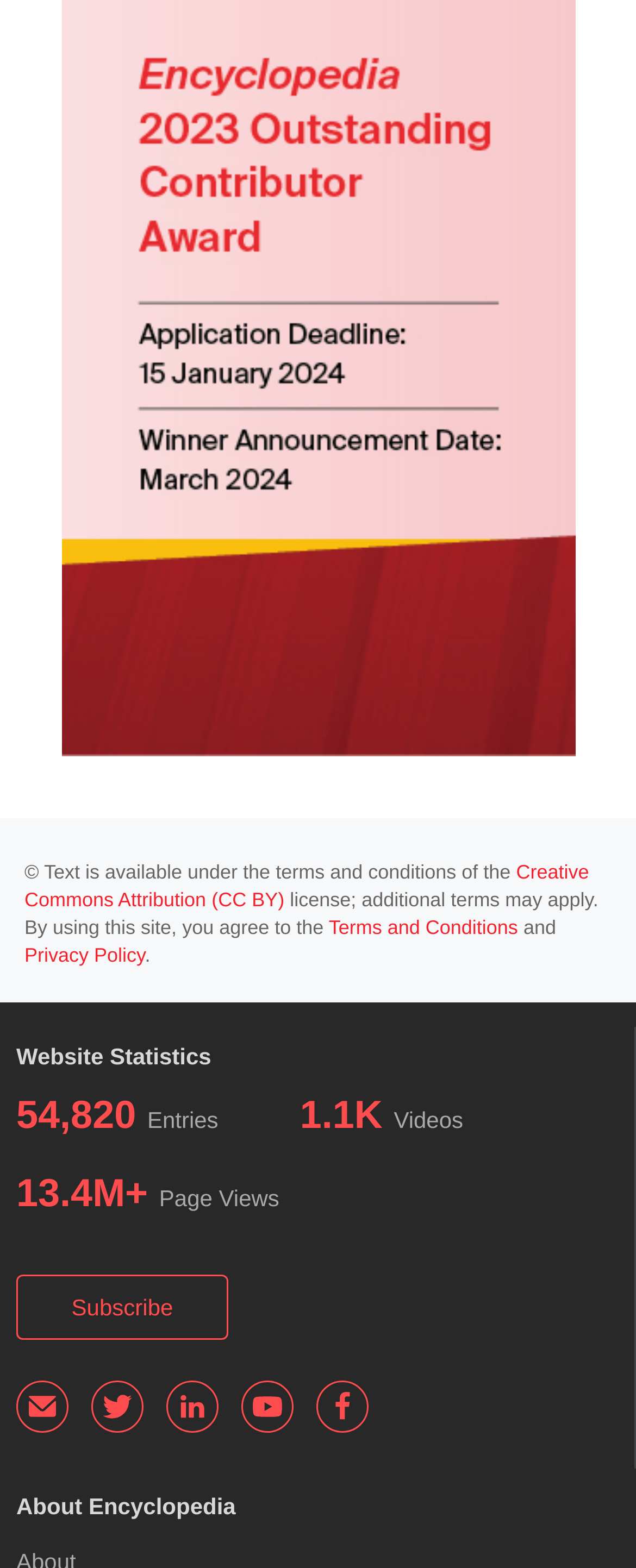Identify the bounding box coordinates of the region that should be clicked to execute the following instruction: "search for something".

None